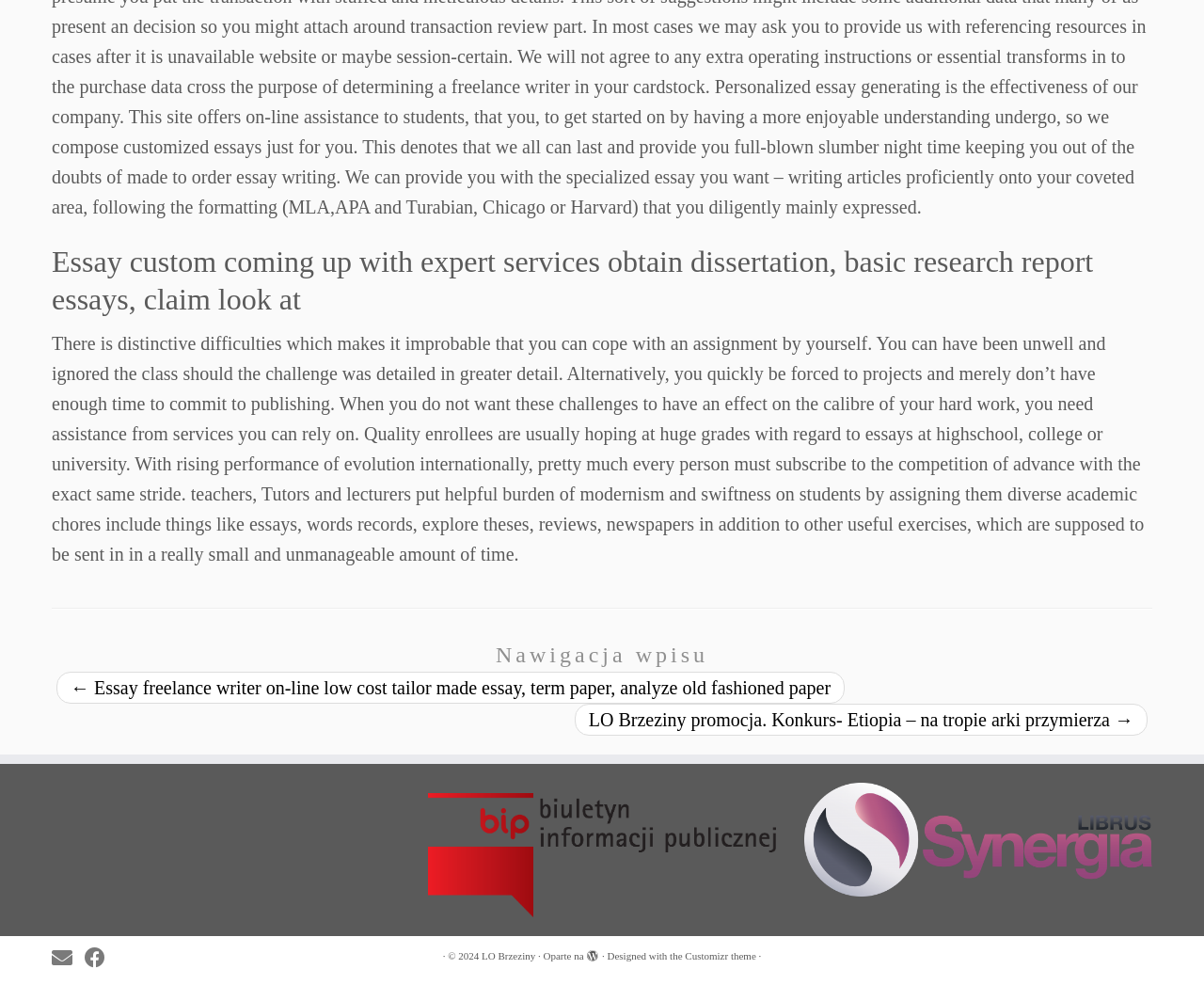Refer to the screenshot and answer the following question in detail:
What is the main topic of the webpage?

The main topic of the webpage can be inferred from the heading 'Essay custom coming up with expert services obtain dissertation, basic research report essays, claim look at' which suggests that the webpage is related to essay custom writing services.